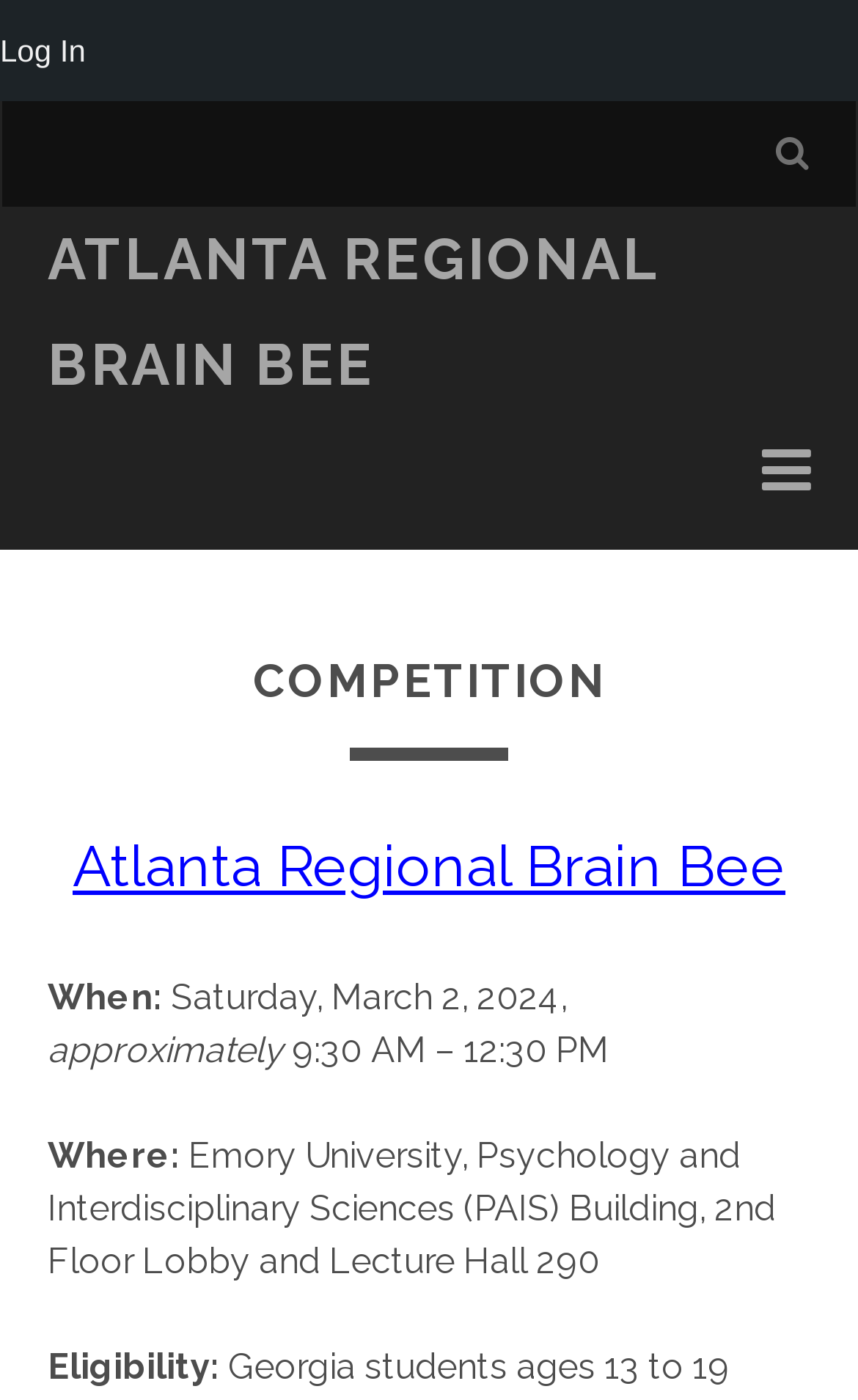Identify the bounding box of the HTML element described here: "Atlanta Regional Brain Bee". Provide the coordinates as four float numbers between 0 and 1: [left, top, right, bottom].

[0.085, 0.596, 0.915, 0.643]